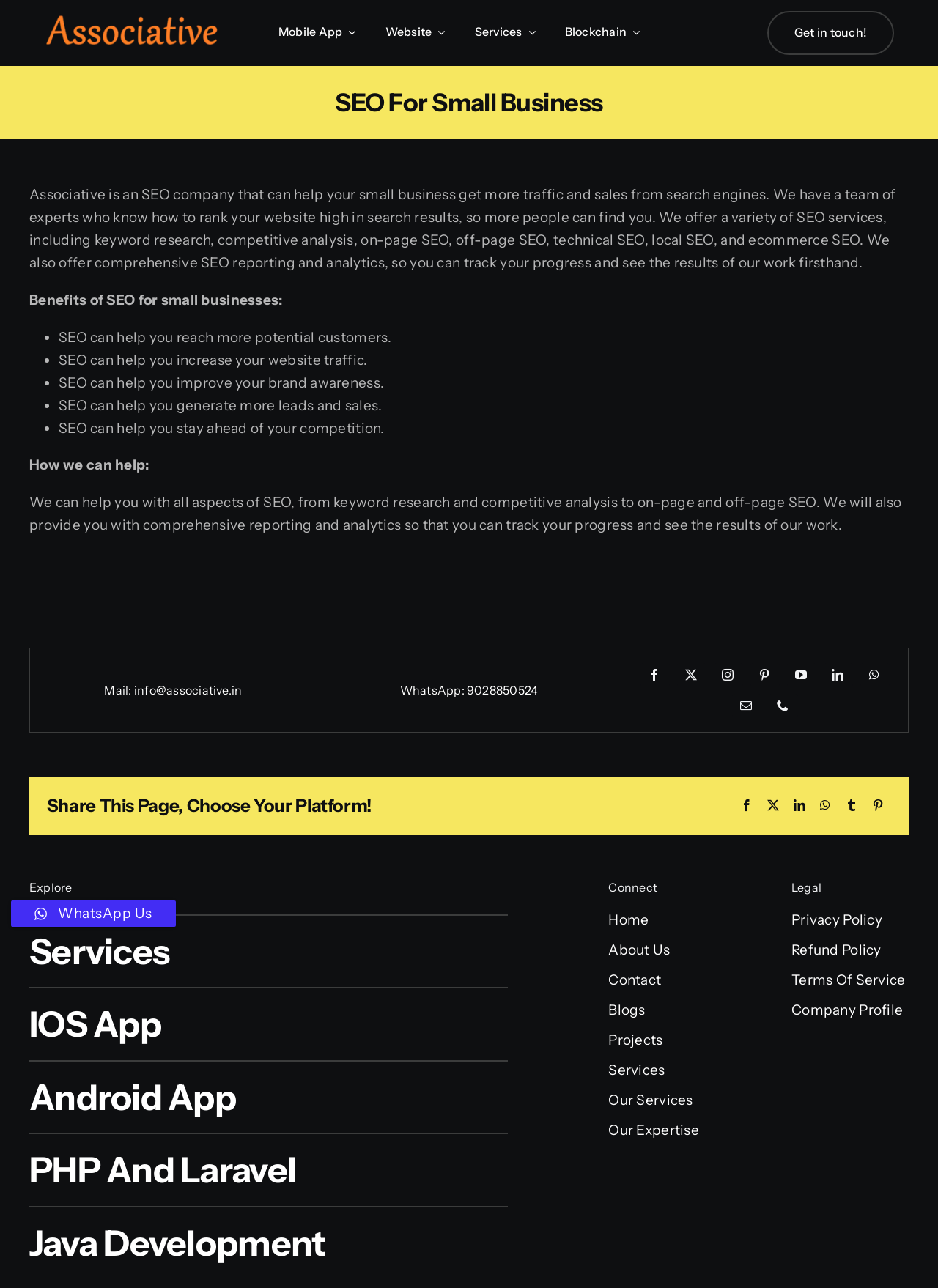Respond with a single word or short phrase to the following question: 
What are the benefits of SEO for small businesses?

Increase traffic, improve brand awareness, etc.